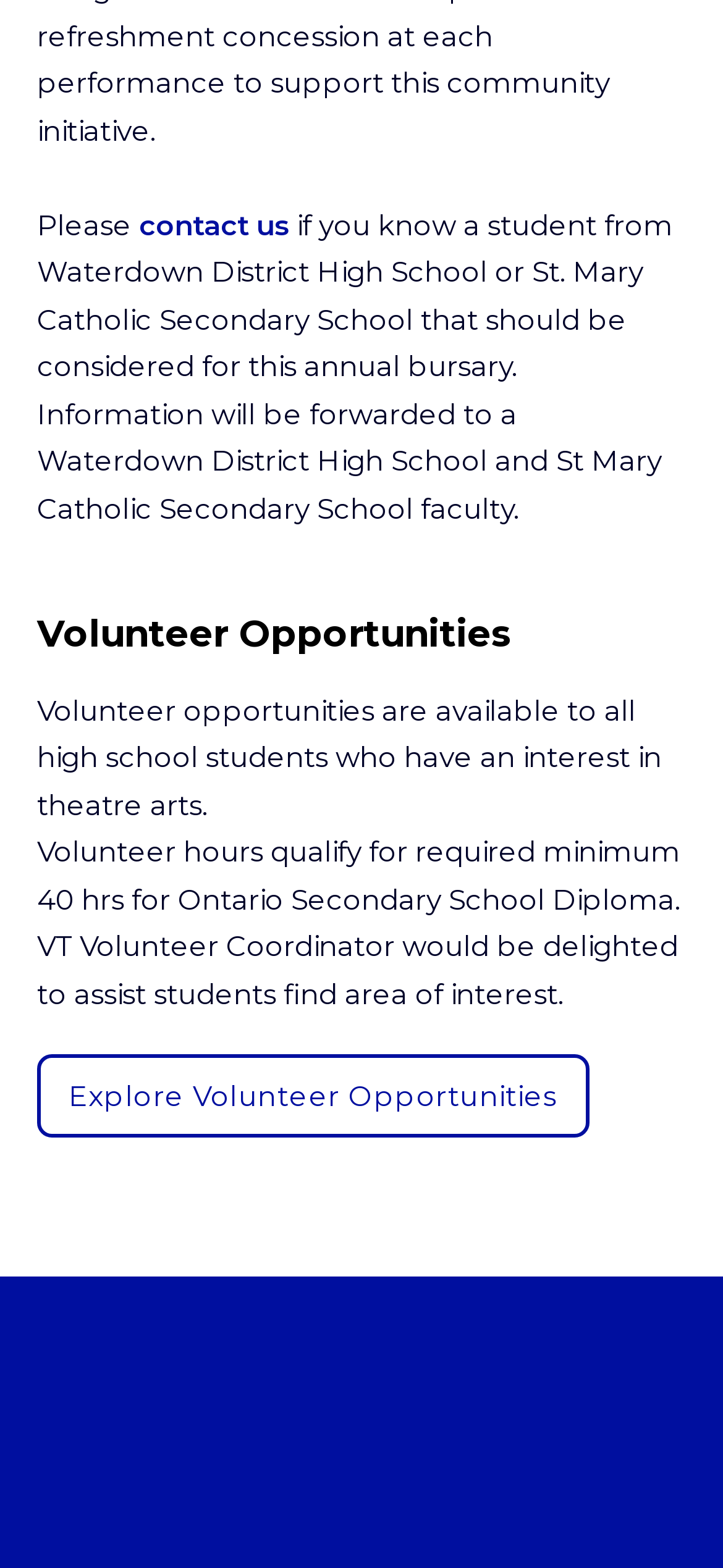Determine the bounding box for the HTML element described here: "Explore Volunteer Opportunities". The coordinates should be given as [left, top, right, bottom] with each number being a float between 0 and 1.

[0.051, 0.672, 0.814, 0.725]